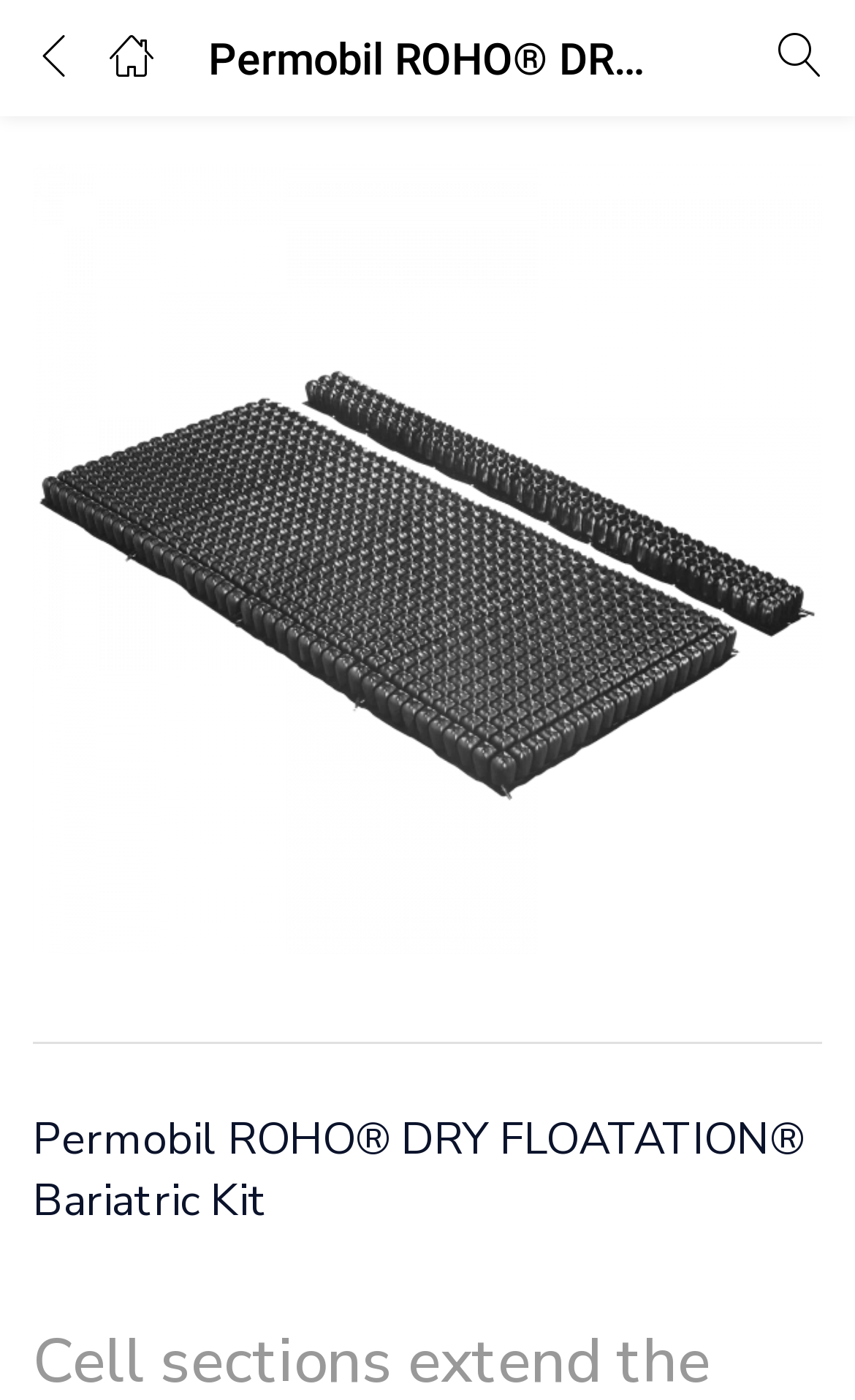Please answer the following question using a single word or phrase: 
What is the visual element below the login form?

An image